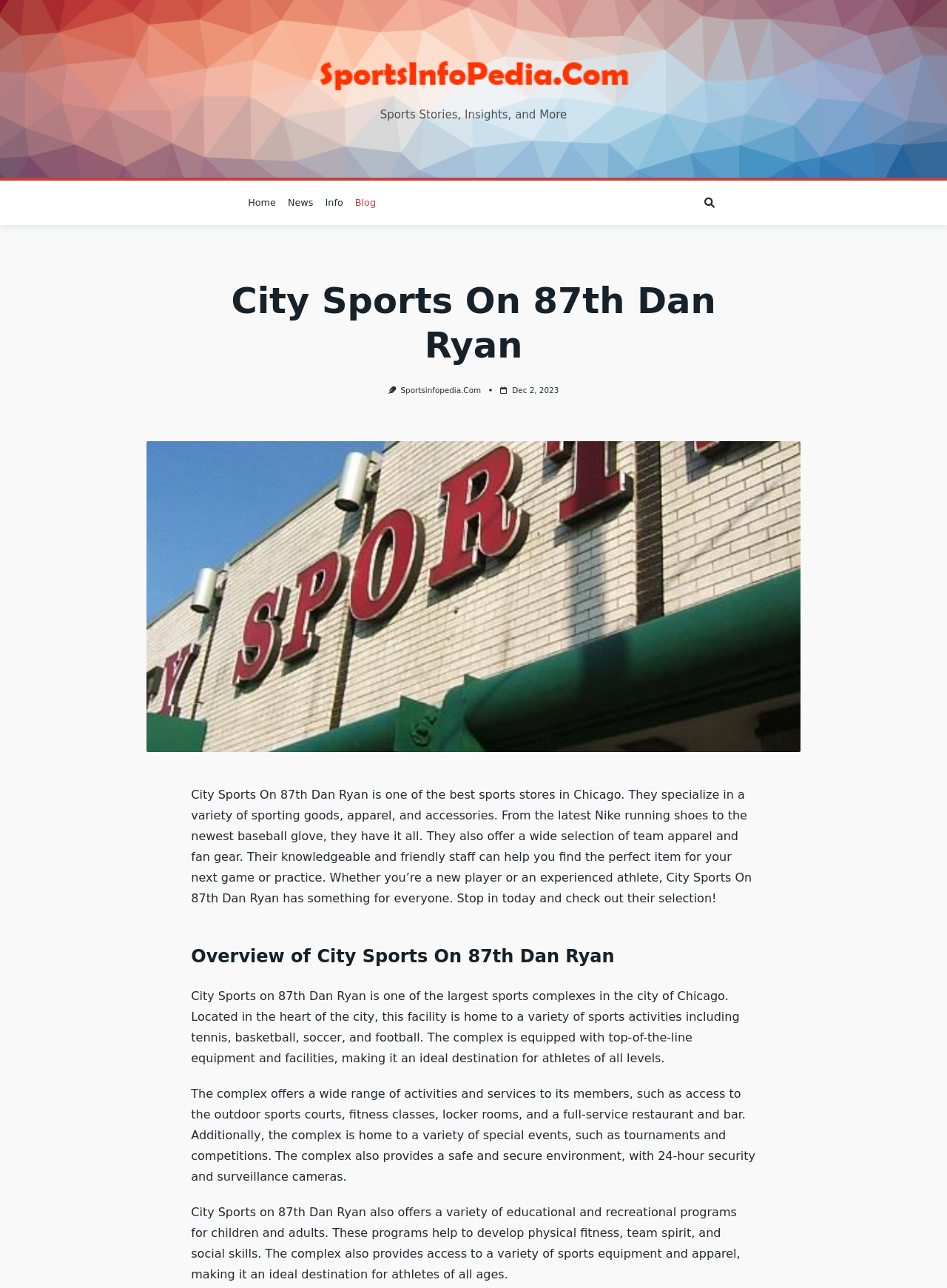What is the purpose of the educational and recreational programs offered by the complex?
From the image, respond with a single word or phrase.

To develop physical fitness, team spirit, and social skills